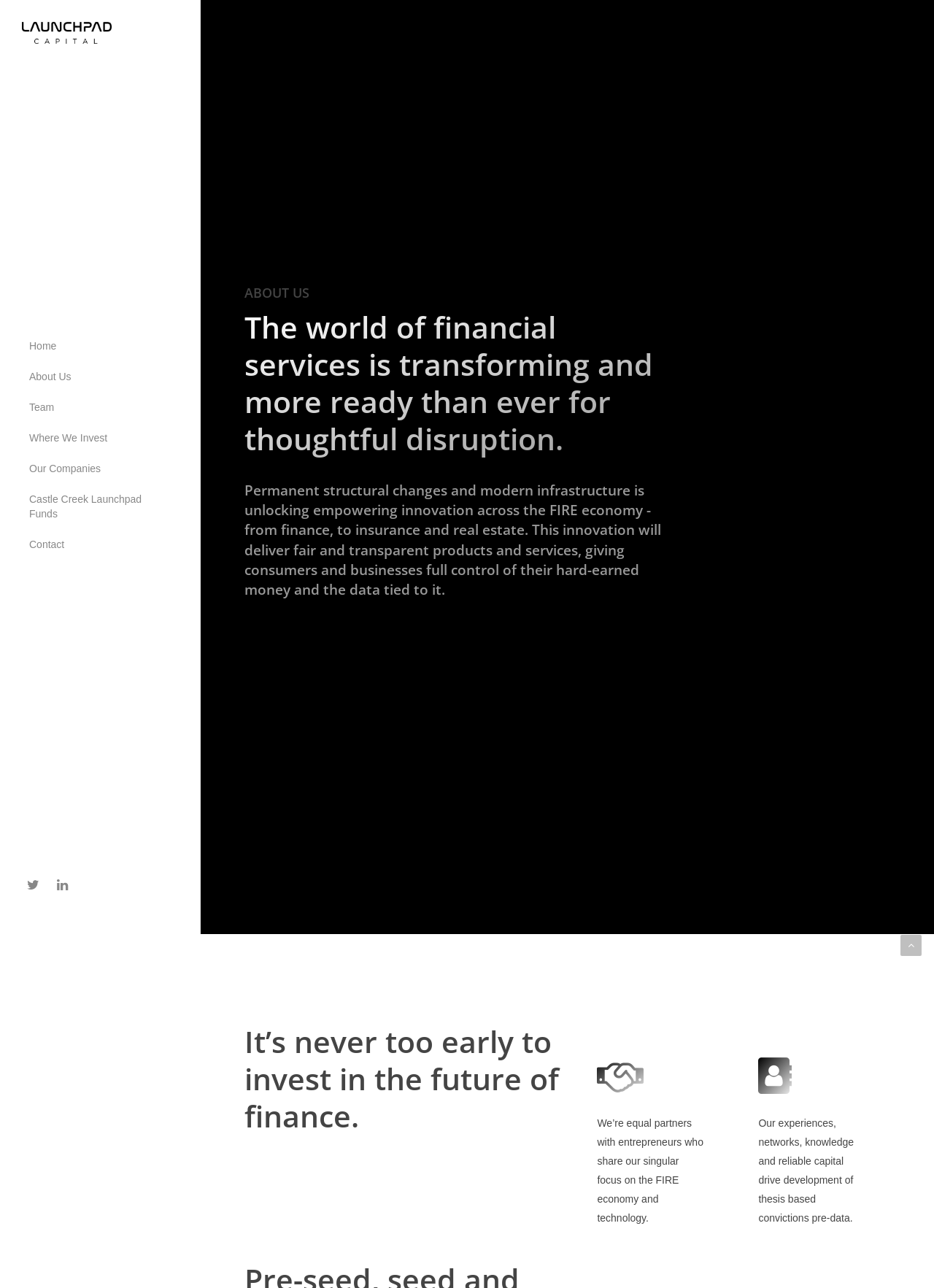Point out the bounding box coordinates of the section to click in order to follow this instruction: "scroll to top".

[0.023, 0.68, 0.055, 0.695]